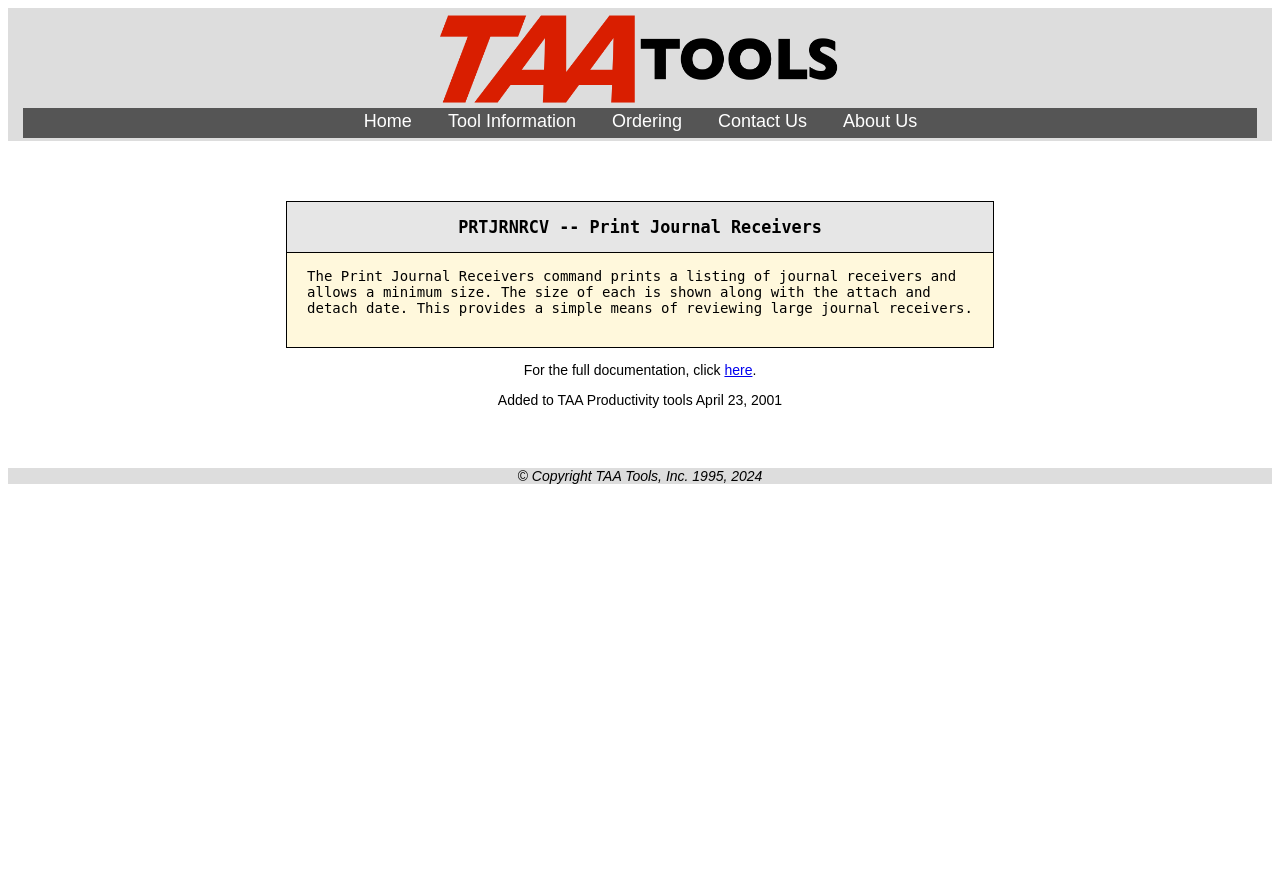What can be done by clicking the 'here' link?
Please give a detailed and elaborate explanation in response to the question.

By clicking the 'here' link, users can view the full documentation related to the Print Journal Receivers command, as indicated by the text 'For the full documentation, click here'.